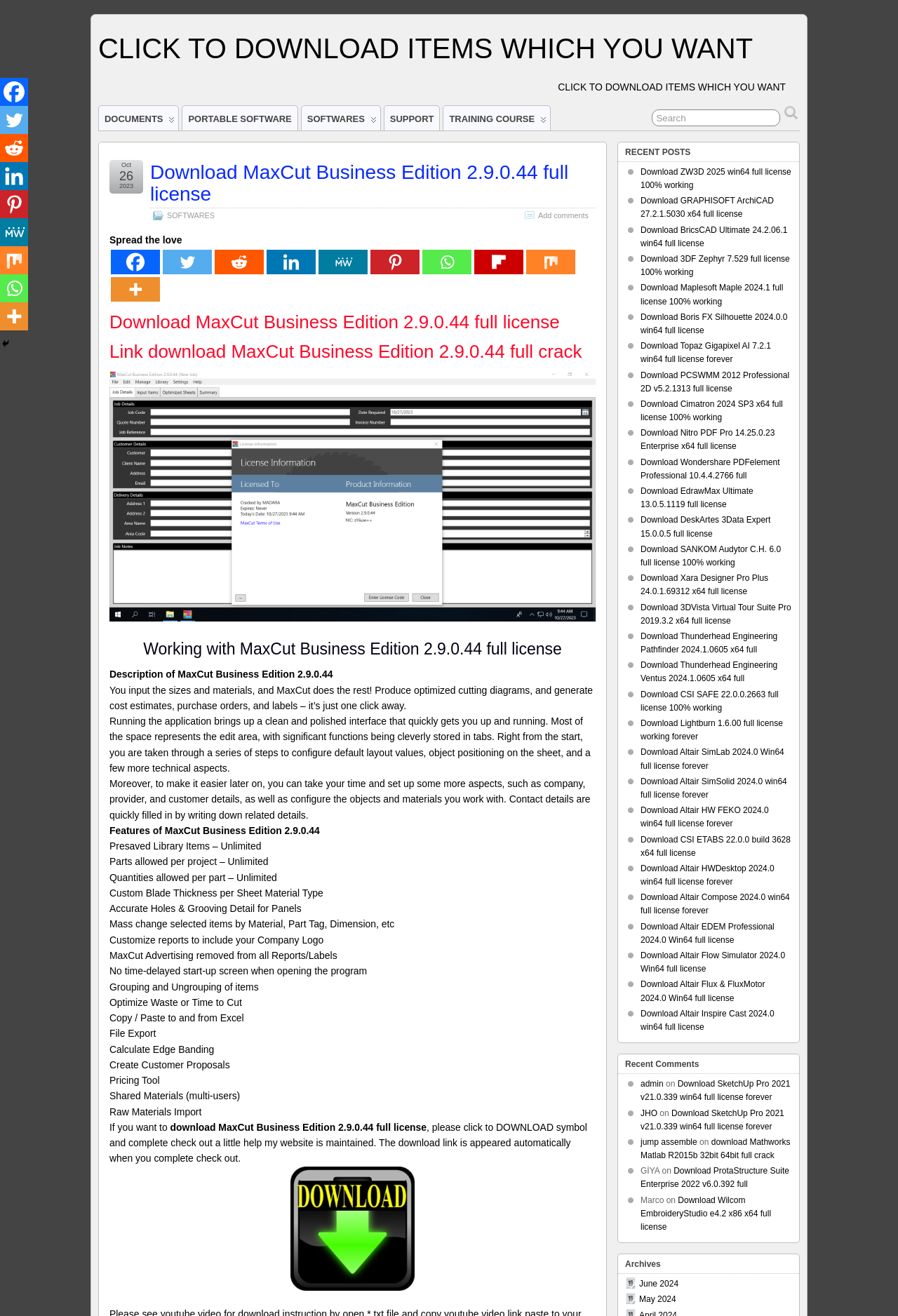Provide a single word or phrase to answer the given question: 
What is the purpose of the software?

To produce optimized cutting diagrams and generate cost estimates